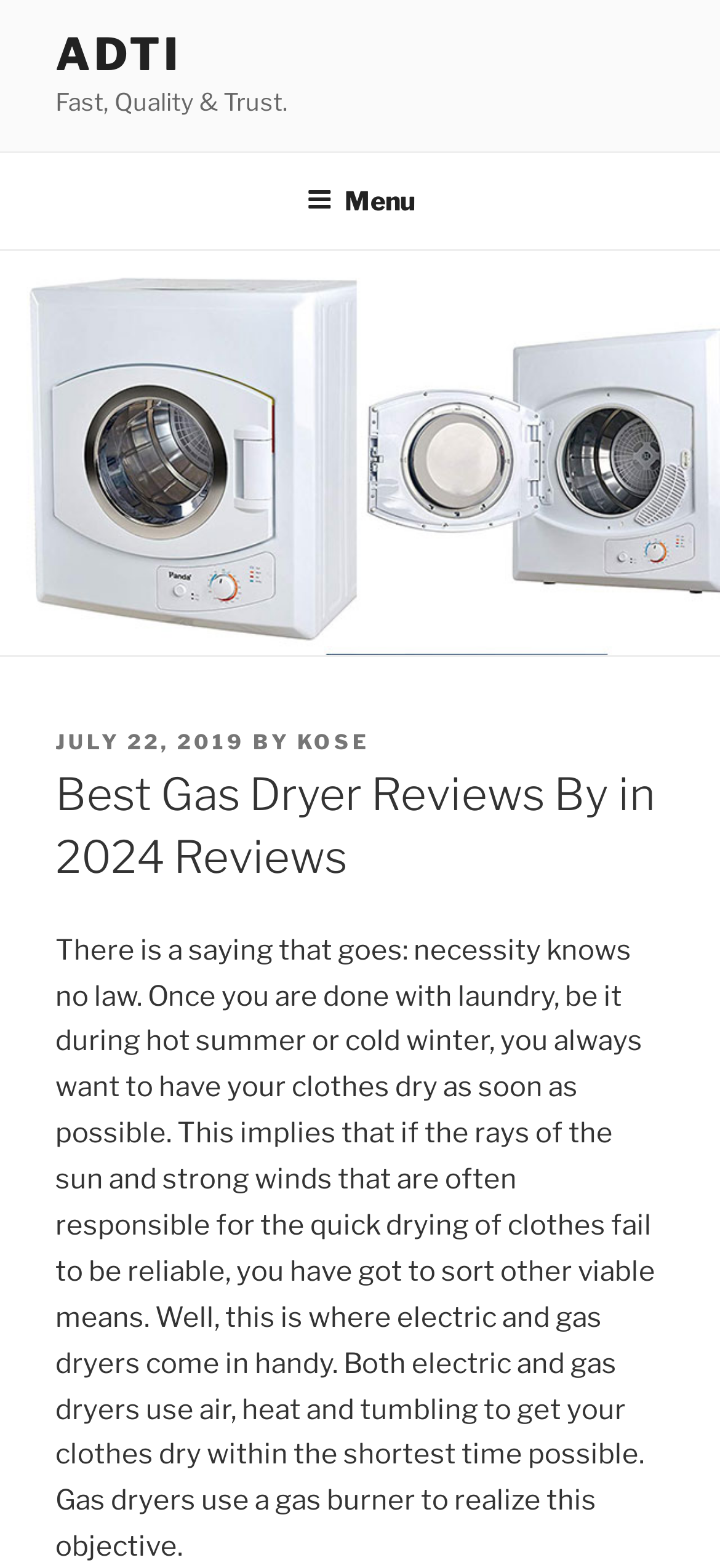Analyze and describe the webpage in a detailed narrative.

The webpage appears to be a review article about gas dryers. At the top left corner, there is a link to "ADTI" accompanied by a static text "Fast, Quality & Trust." Below this, a navigation menu labeled "Top Menu" spans the entire width of the page, with a button to expand or collapse the menu.

A large image of a gas dryer takes up most of the top section of the page, with a header section overlaying it. The header section contains the posting date "JULY 22, 2019" and the author's name "KOSE". The title of the article "Best Gas Dryer Reviews By in 2024 Reviews" is prominently displayed below the header section.

The main content of the article begins below the image, with a static text that discusses the importance of having a reliable means of drying clothes, especially during extreme weather conditions. The text explains how electric and gas dryers work, using air, heat, and tumbling to dry clothes quickly.